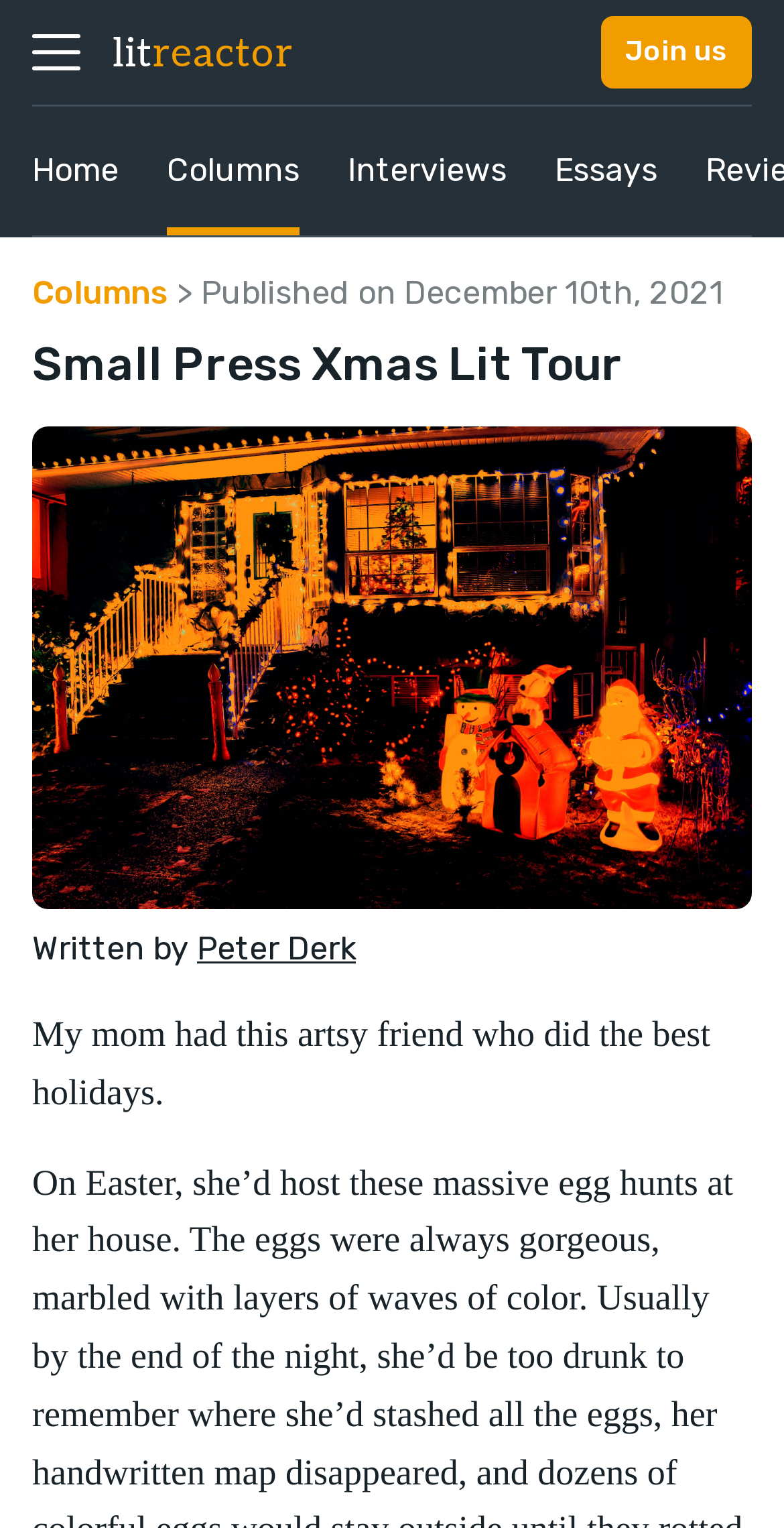Find the bounding box coordinates of the element you need to click on to perform this action: 'Click the 'Join us' button'. The coordinates should be represented by four float values between 0 and 1, in the format [left, top, right, bottom].

[0.767, 0.011, 0.959, 0.058]